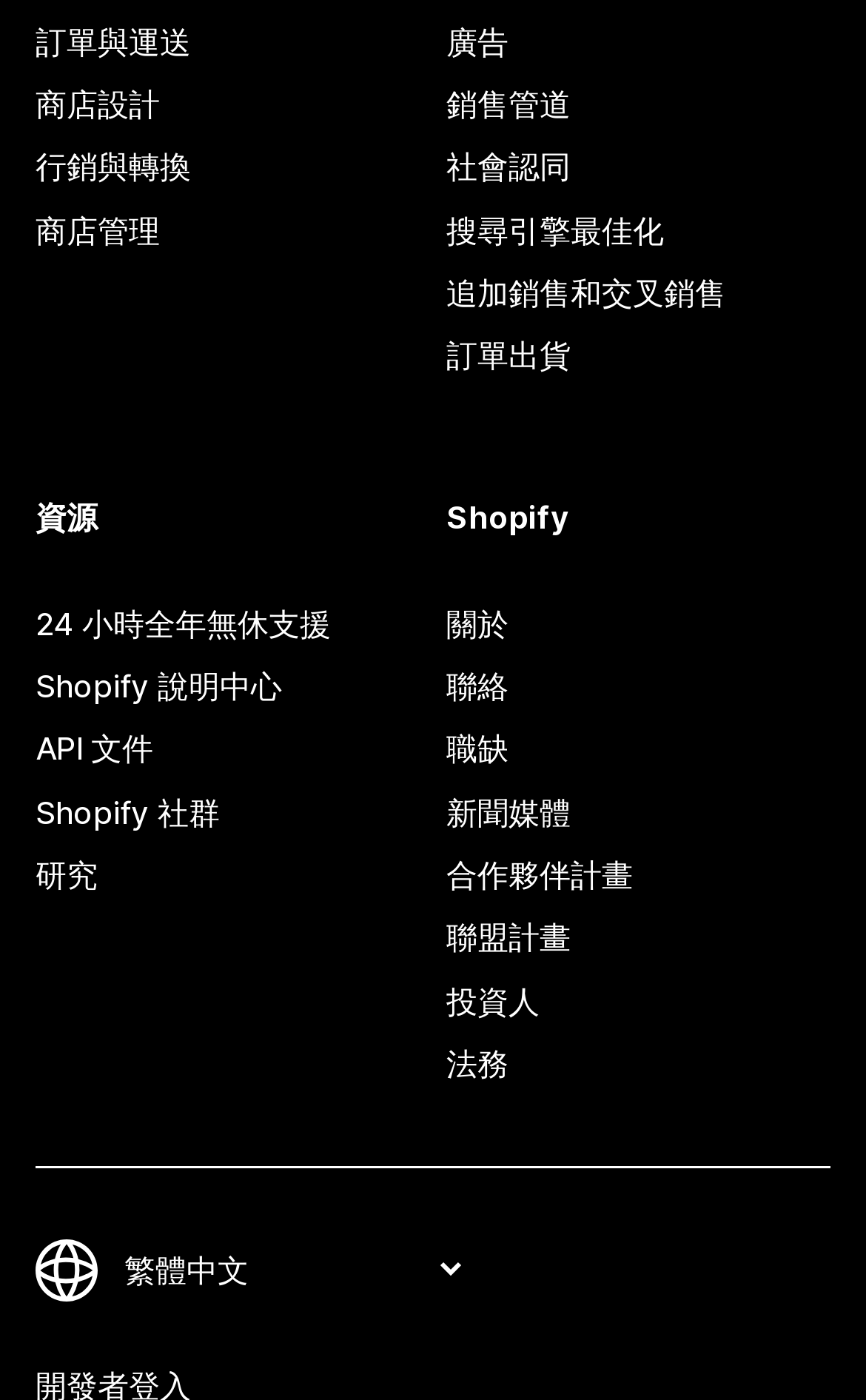Determine the bounding box coordinates of the section I need to click to execute the following instruction: "Learn about Shopify". Provide the coordinates as four float numbers between 0 and 1, i.e., [left, top, right, bottom].

[0.515, 0.353, 0.959, 0.385]